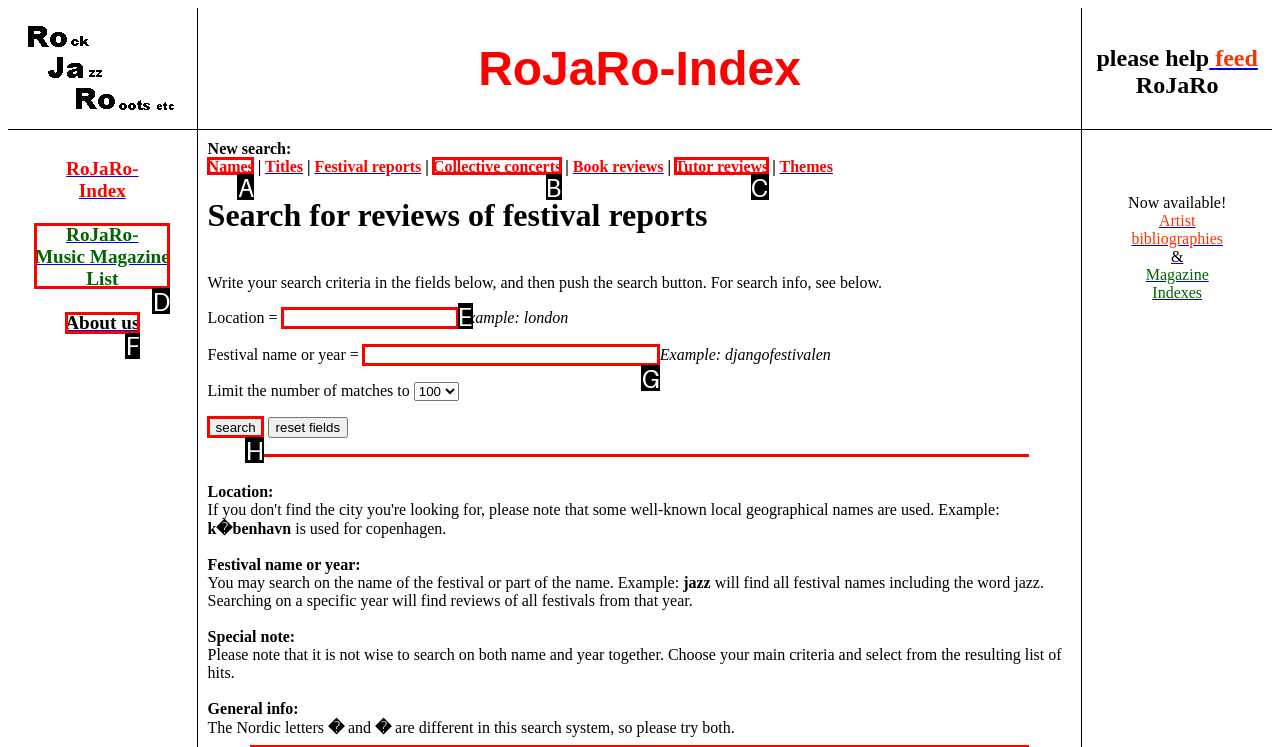Select the proper HTML element to perform the given task: go to About us Answer with the corresponding letter from the provided choices.

F